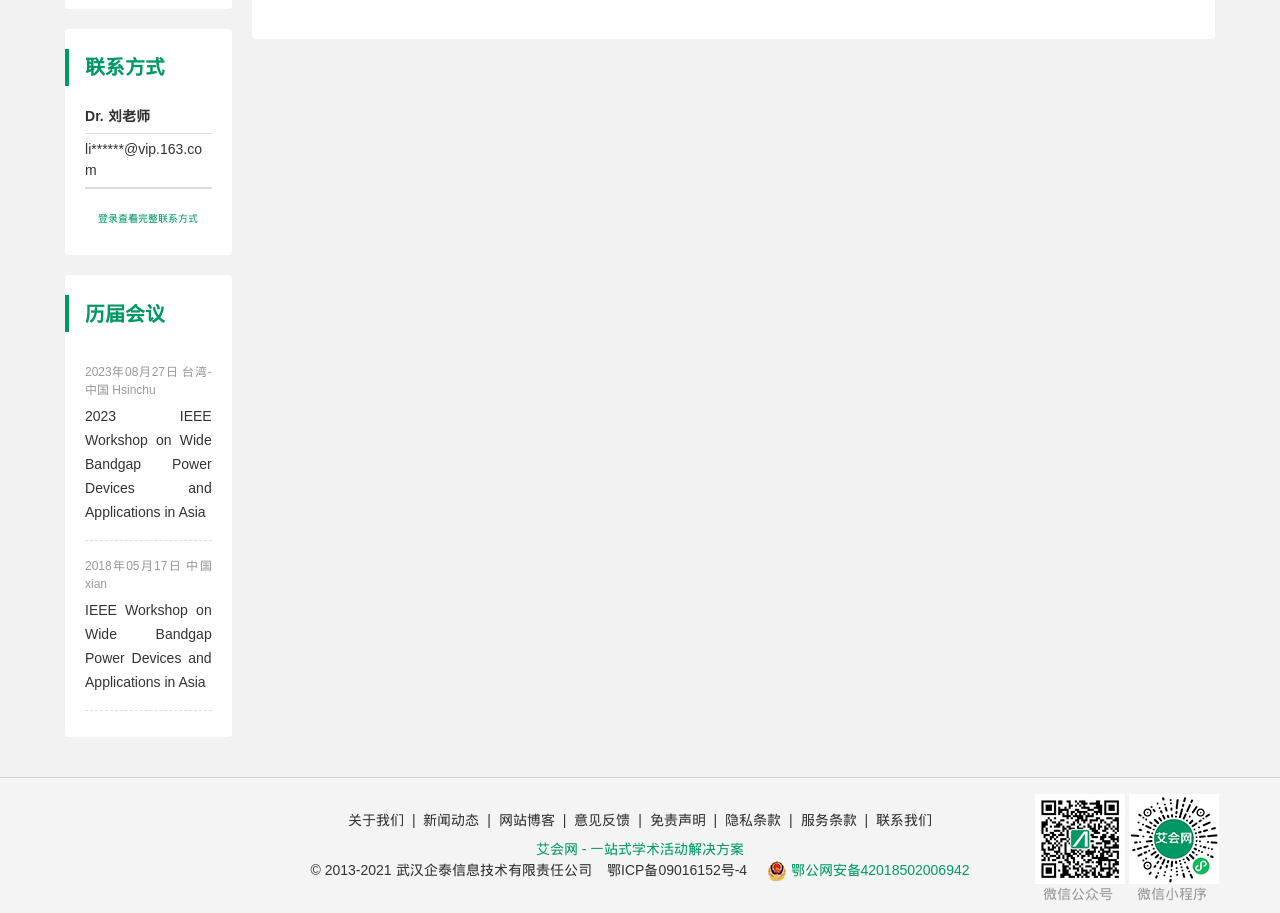What is the name of the teacher?
Based on the visual content, answer with a single word or a brief phrase.

Dr. 刘老师